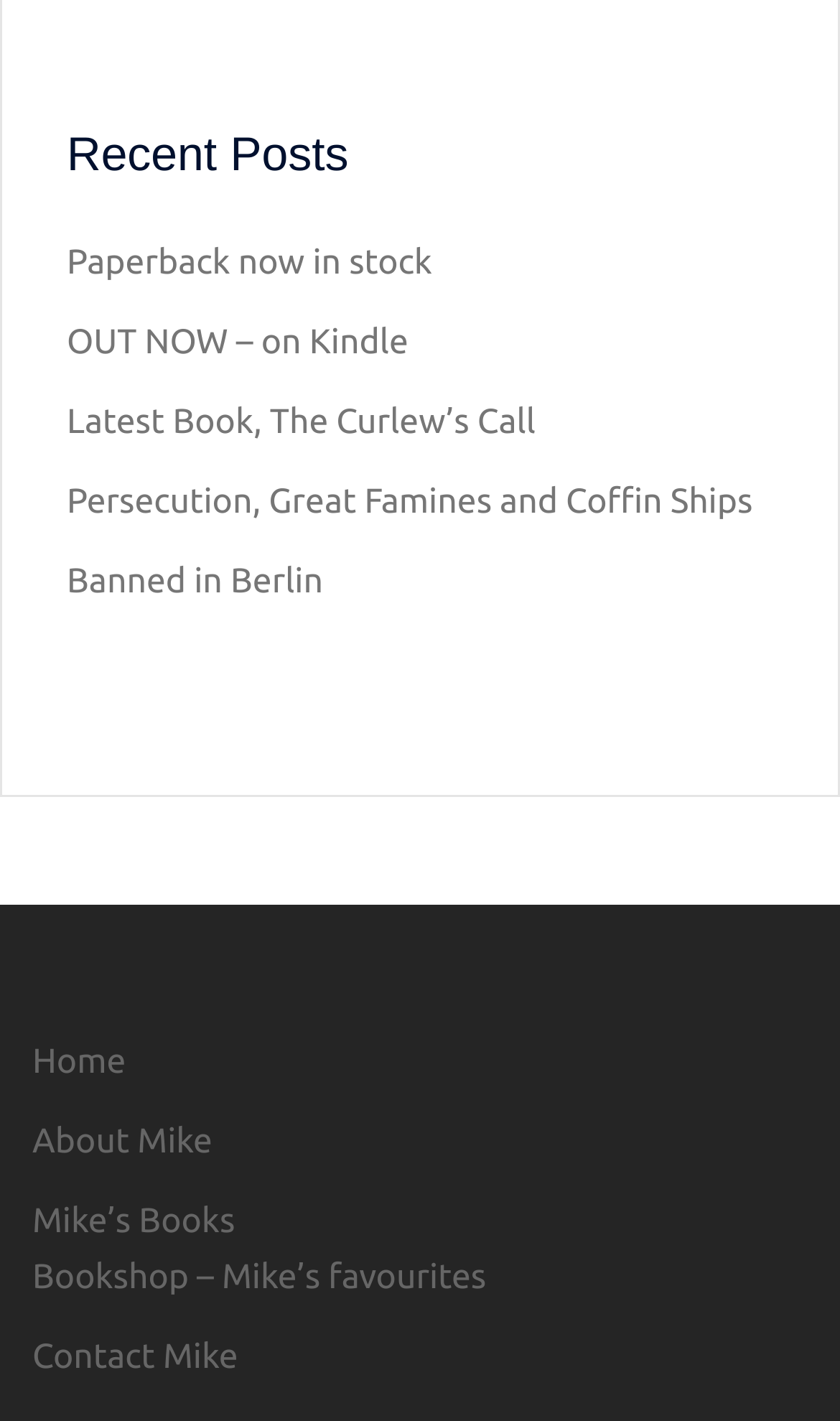How many sections are on this webpage?
Please provide a comprehensive answer based on the visual information in the image.

There are two main sections on this webpage. The top section contains the 'Recent Posts' heading and its corresponding links, while the bottom section contains a set of links including 'Home', 'About Mike', and others.